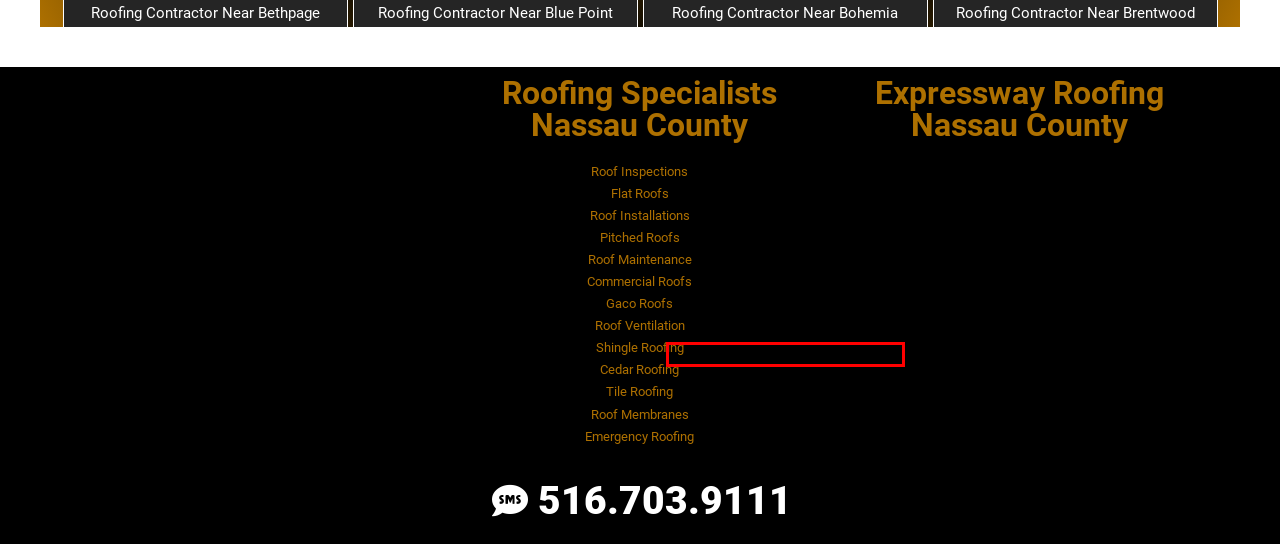You are provided a screenshot of a webpage featuring a red bounding box around a UI element. Choose the webpage description that most accurately represents the new webpage after clicking the element within the red bounding box. Here are the candidates:
A. East Hampton Roofing Contractor | Roof Near East Hampton
B. East Meadow Roofing Contractor | Roof Near East Meadow
C. Centereach Roofing Contractor | Roof Near Centereach
D. Center Moriches Roofing Contractor | Roof Near Center Moriches
E. East Hills Roofing Contractor | Roof Near East Hills
F. East Patchogue Roofing Contractor | Roof Near East Patchogue
G. Bethpage Roofing Contractor | Roof Near Bethpage
H. Coram Roofing Contractor | Roof Near Coram

E